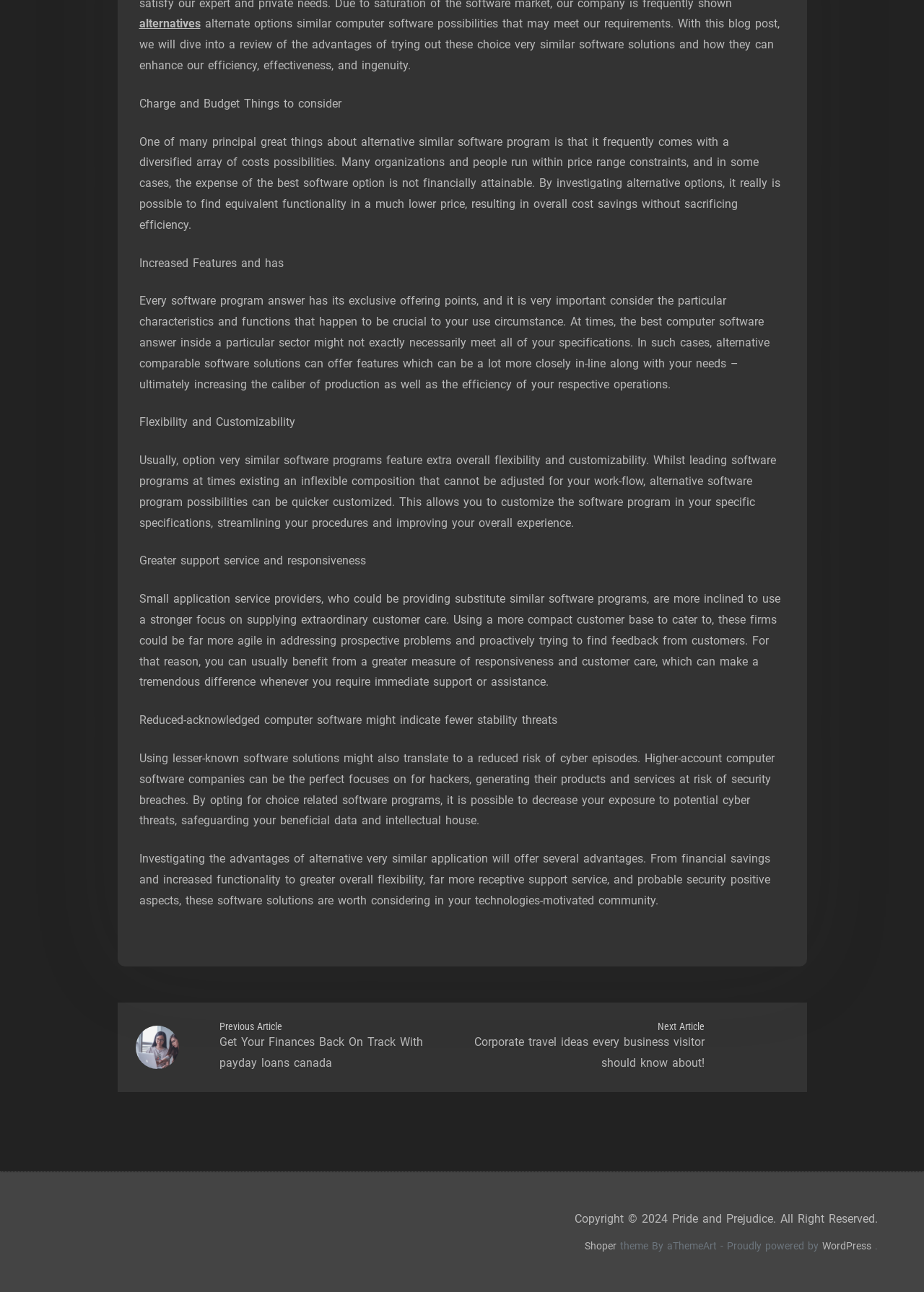Identify the bounding box for the described UI element: "WordPress".

[0.89, 0.96, 0.943, 0.969]